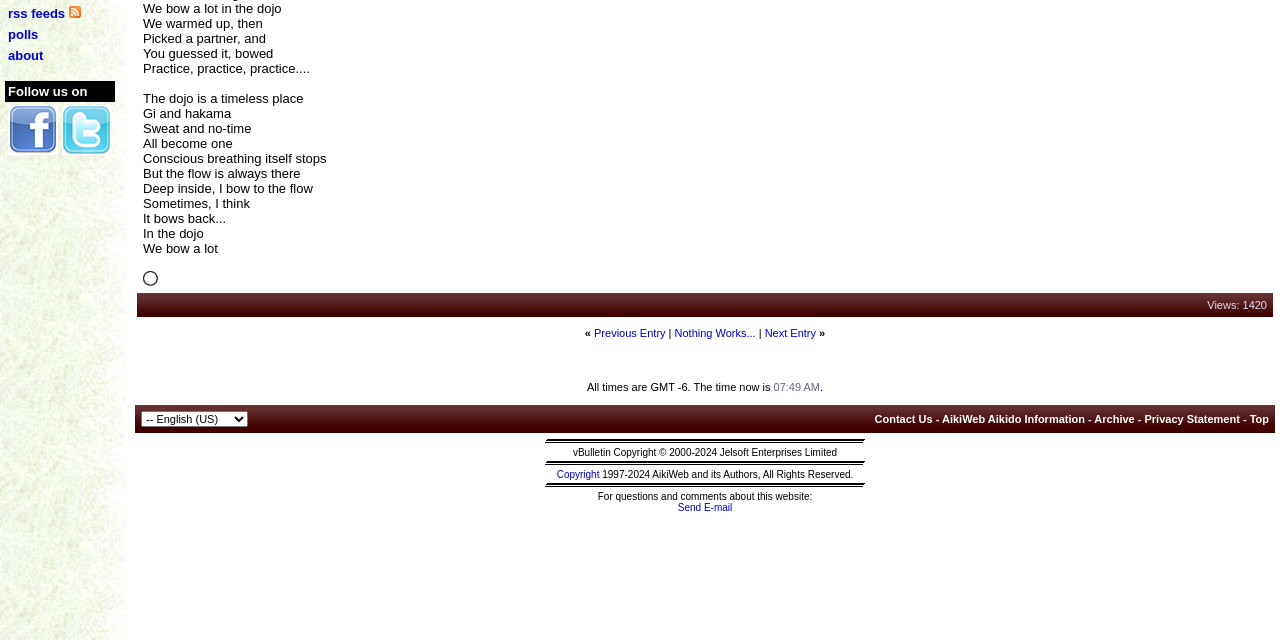For the given element description about, determine the bounding box coordinates of the UI element. The coordinates should follow the format (top-left x, top-left y, bottom-right x, bottom-right y) and be within the range of 0 to 1.

[0.006, 0.075, 0.034, 0.098]